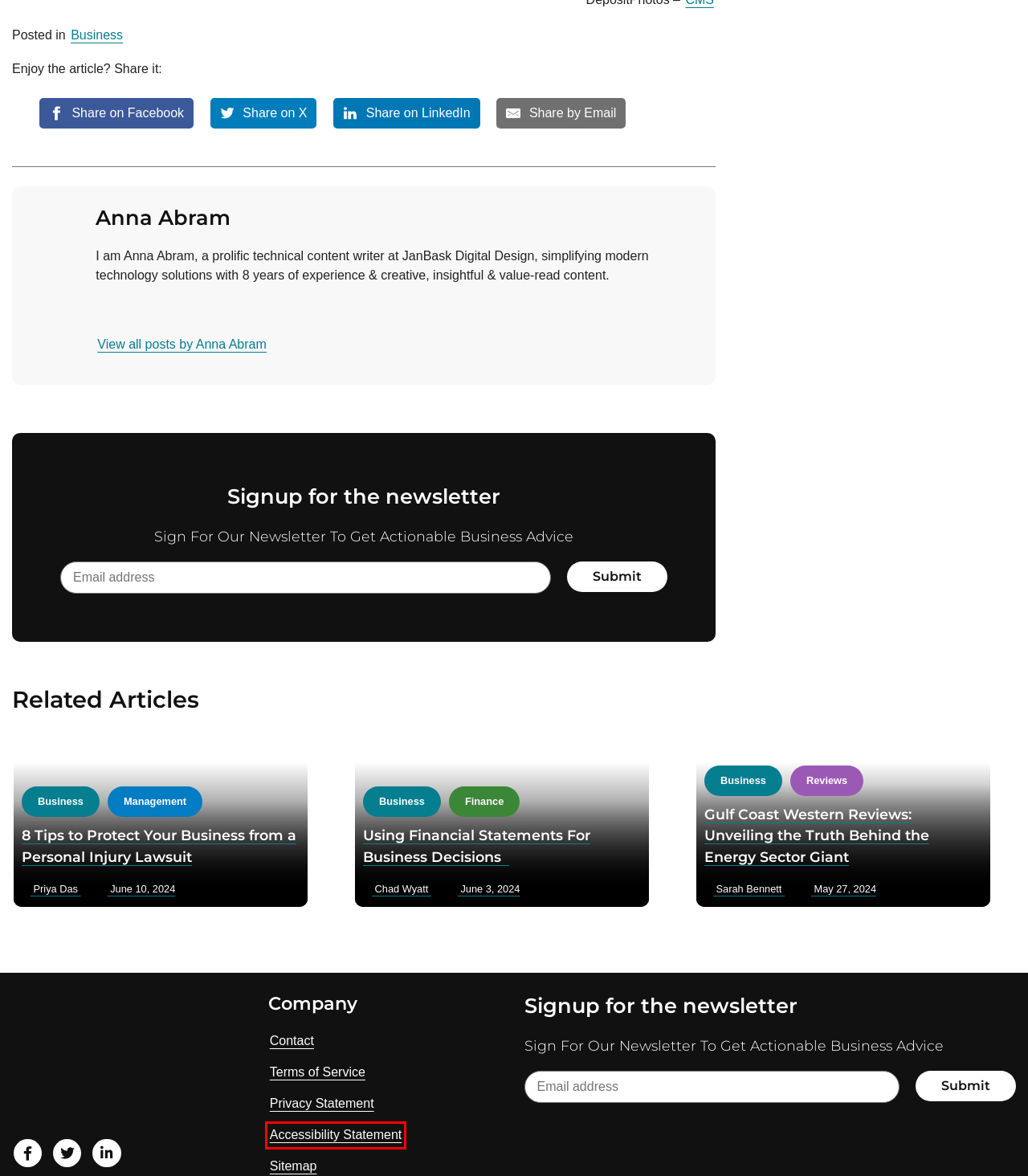A screenshot of a webpage is given, featuring a red bounding box around a UI element. Please choose the webpage description that best aligns with the new webpage after clicking the element in the bounding box. These are the descriptions:
A. Privacy Statement - Tweak Your Biz
B. Accessibility Statement - Tweak Your Biz
C. Use CSS Instead Of JS For Google Analytics Tracking - Tweak Your Biz
D. Using Financial Statements For Business Decisions   - Tweak Your Biz
E. Terms of Service - Tweak Your Biz
F. Contact - Tweak Your Biz
G. Gulf Coast Western Reviews: Unveiling the Truth Behind the Energy Sector Giant - Tweak Your Biz
H. 8 Tips to Protect Your Business from a Personal Injury Lawsuit - Tweak Your Biz

B